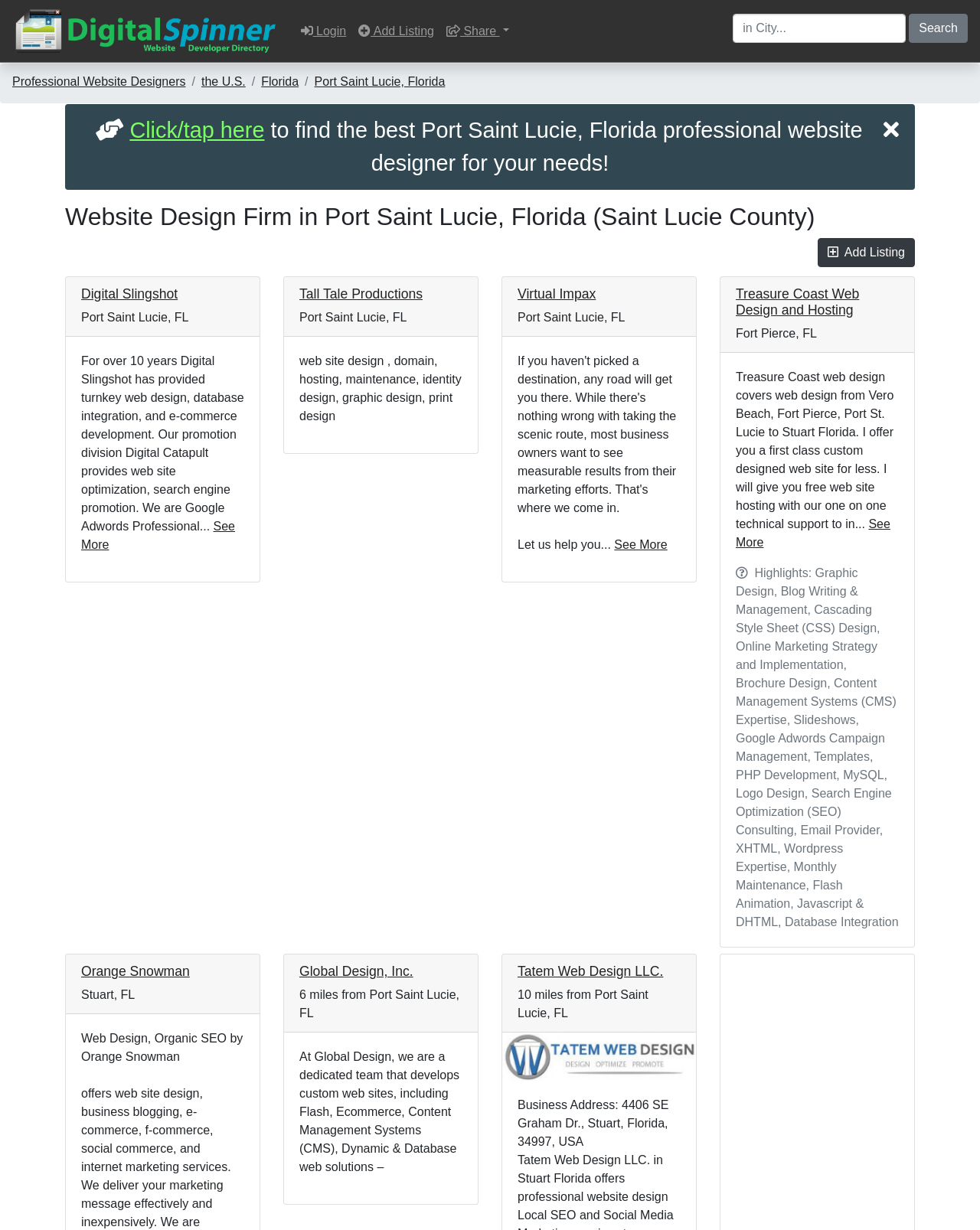Please answer the following question using a single word or phrase: How many website designers are listed on this page?

5